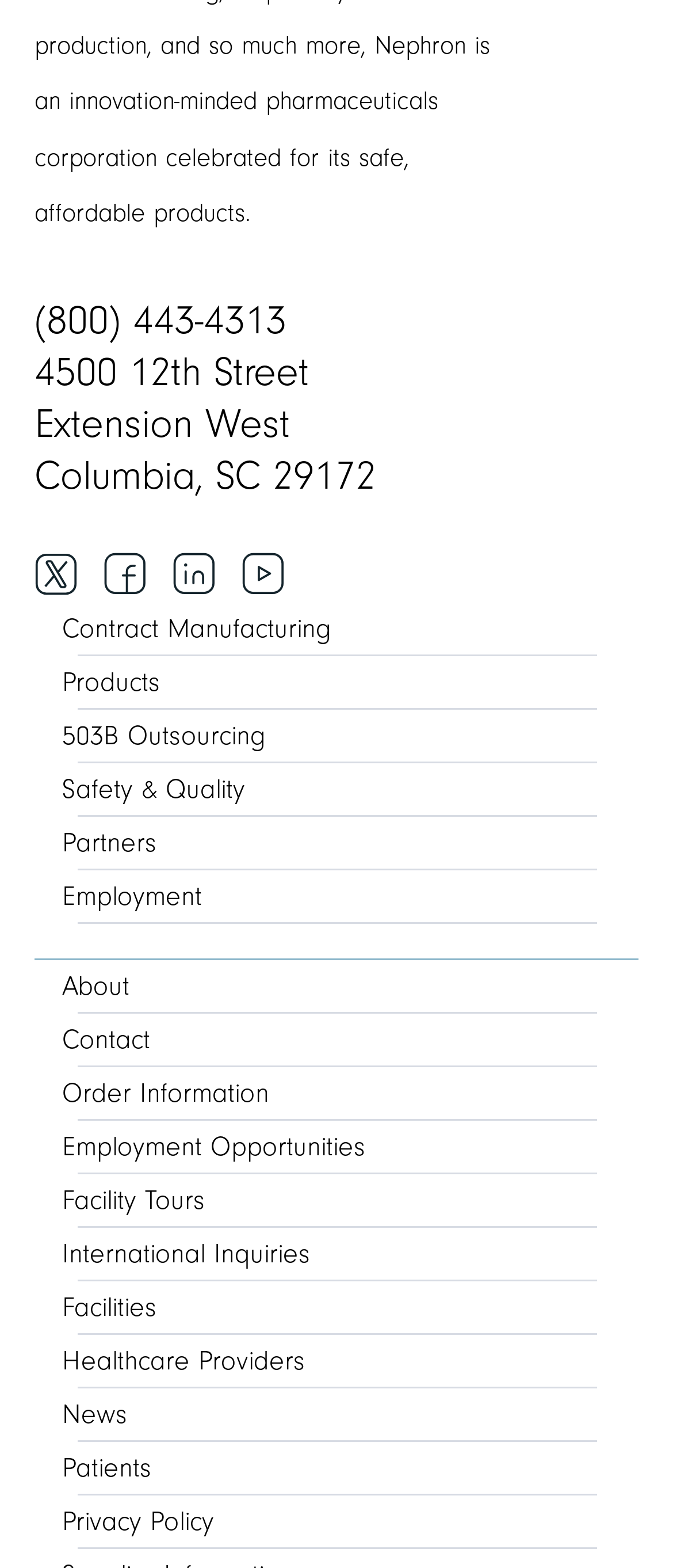Identify the bounding box coordinates of the clickable region to carry out the given instruction: "Call the phone number".

[0.051, 0.188, 0.426, 0.219]